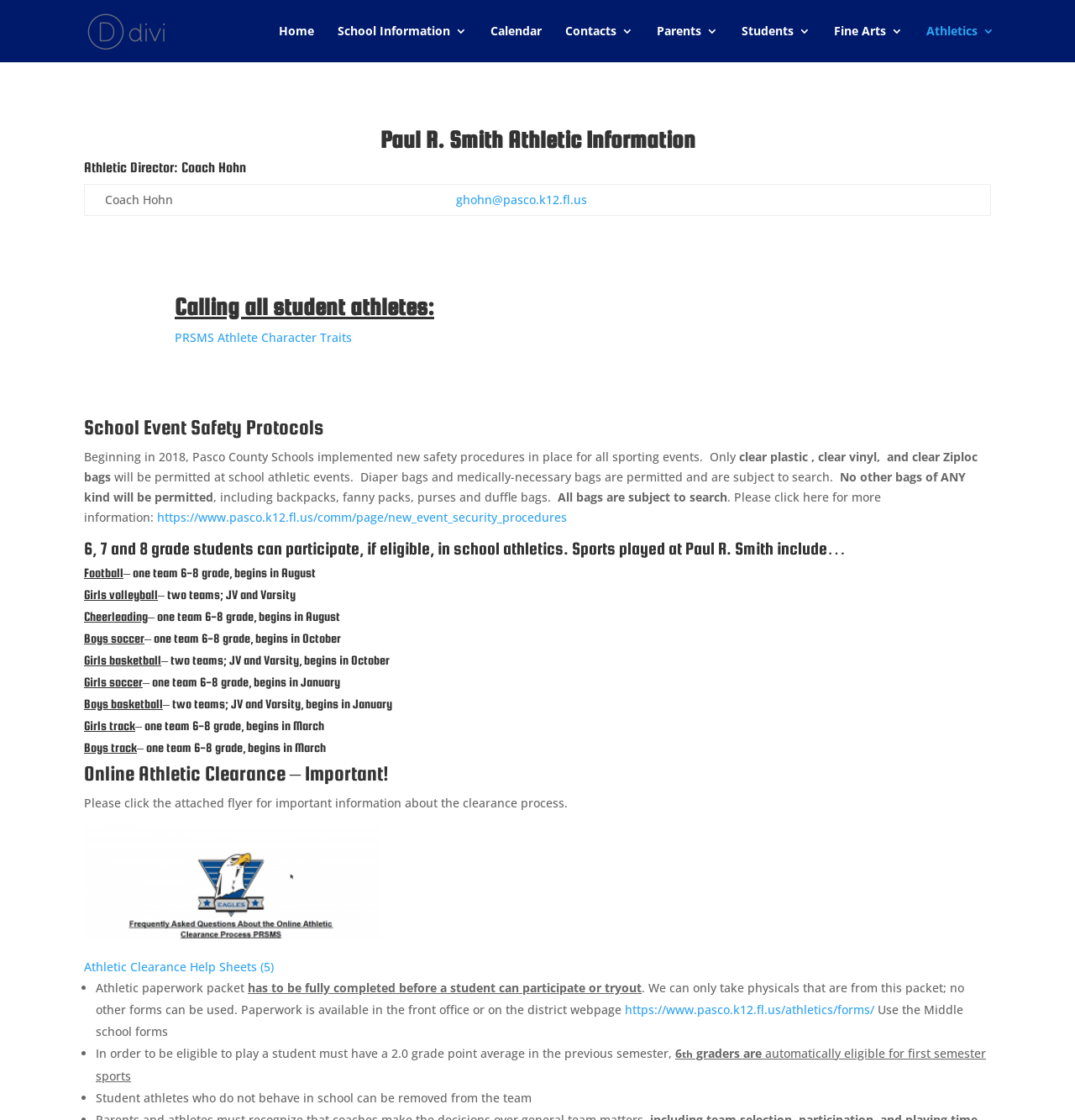What is the minimum grade point average required to play?
Please provide a comprehensive and detailed answer to the question.

According to the webpage, a student must have a 2.0 grade point average in the previous semester to be eligible to play, as stated in the text 'In order to be eligible to play a student must have a 2.0 grade point average in the previous semester...'.